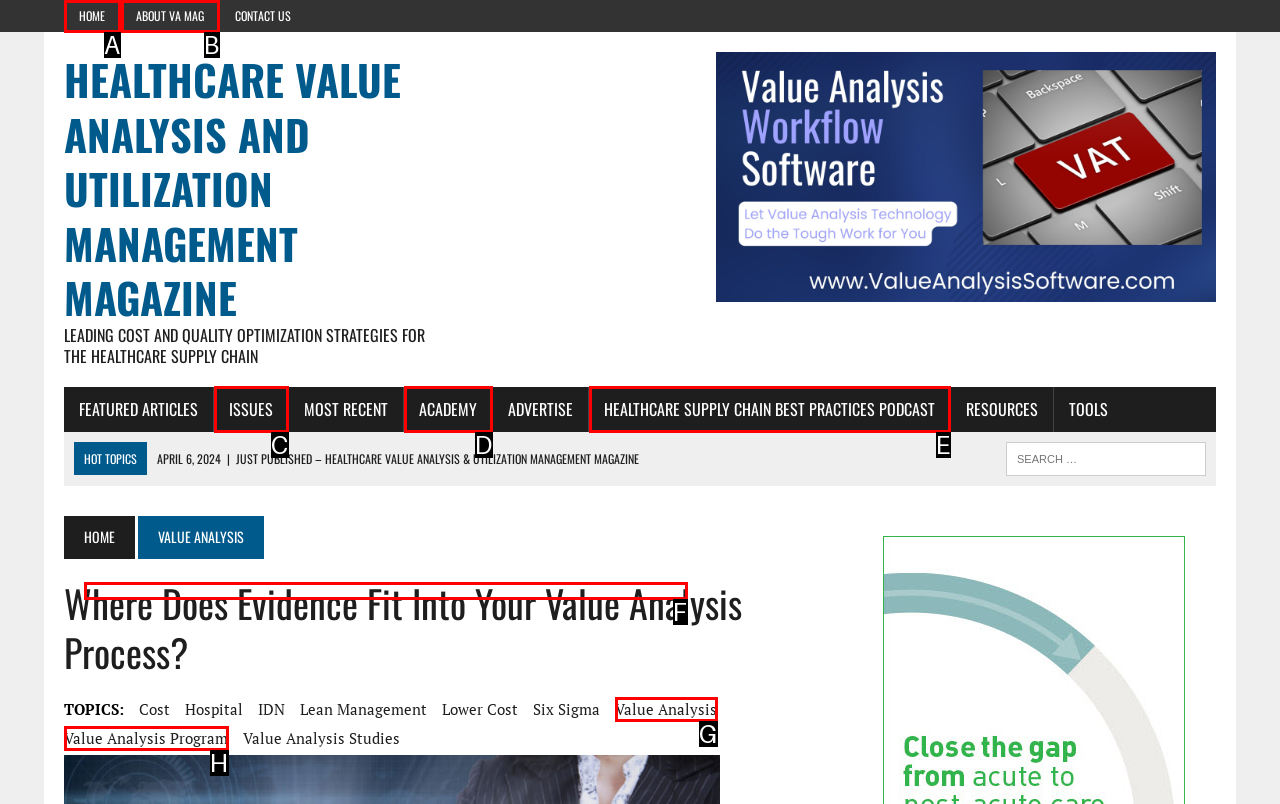For the task: go to home page, specify the letter of the option that should be clicked. Answer with the letter only.

A